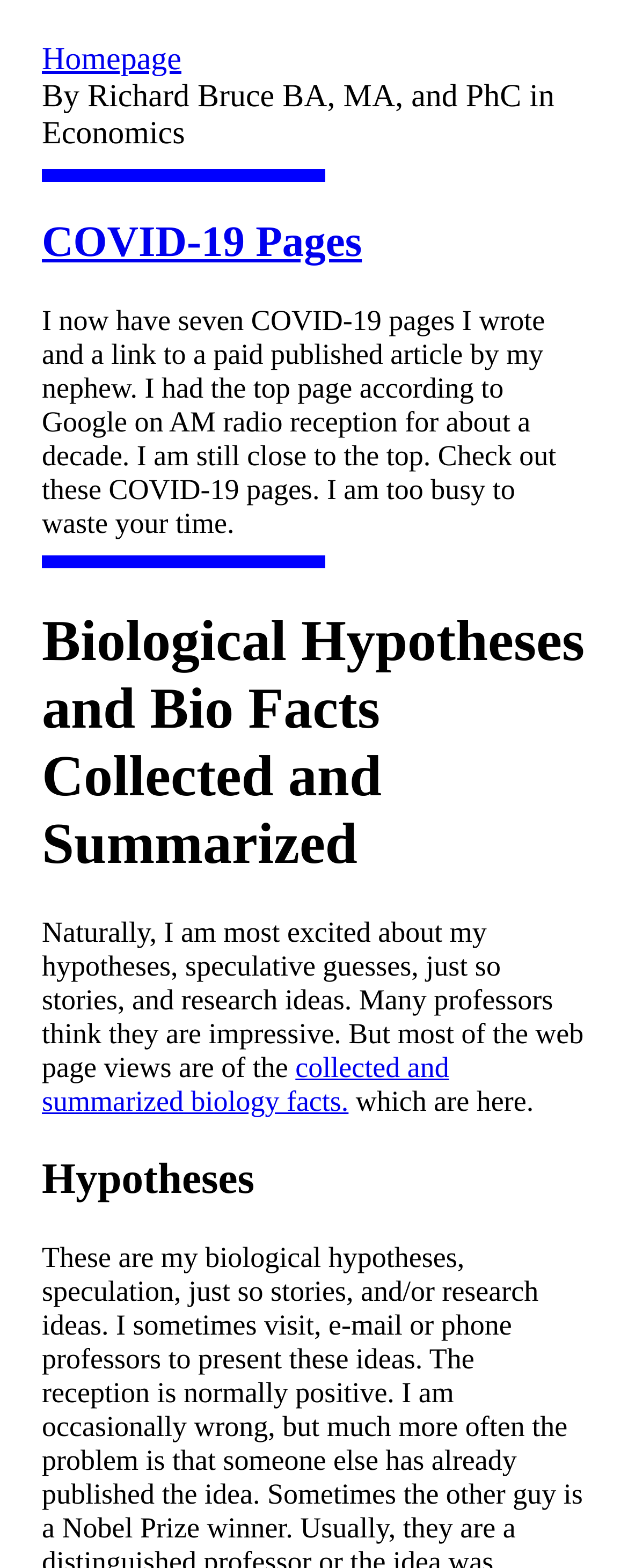What is the author's highest degree?
Using the image, provide a detailed and thorough answer to the question.

The author's highest degree can be found in the StaticText element 'By Richard Bruce BA, MA, and PhC in Economics' which is located at the top of the webpage, indicating that the author's highest degree is PhC in Economics.